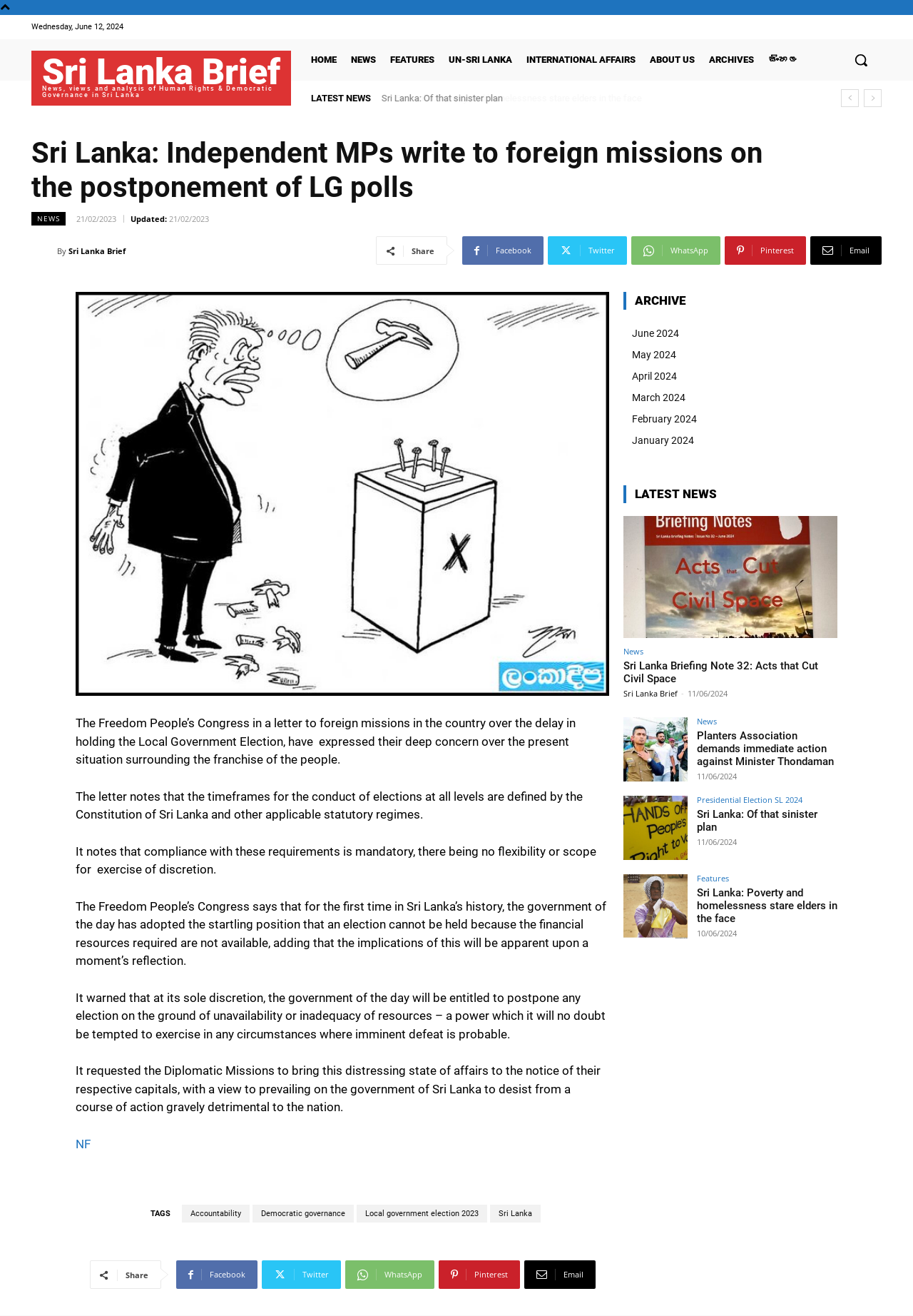Using the webpage screenshot and the element description parent_node: By title="Sri Lanka Brief", determine the bounding box coordinates. Specify the coordinates in the format (top-left x, top-left y, bottom-right x, bottom-right y) with values ranging from 0 to 1.

[0.034, 0.183, 0.062, 0.199]